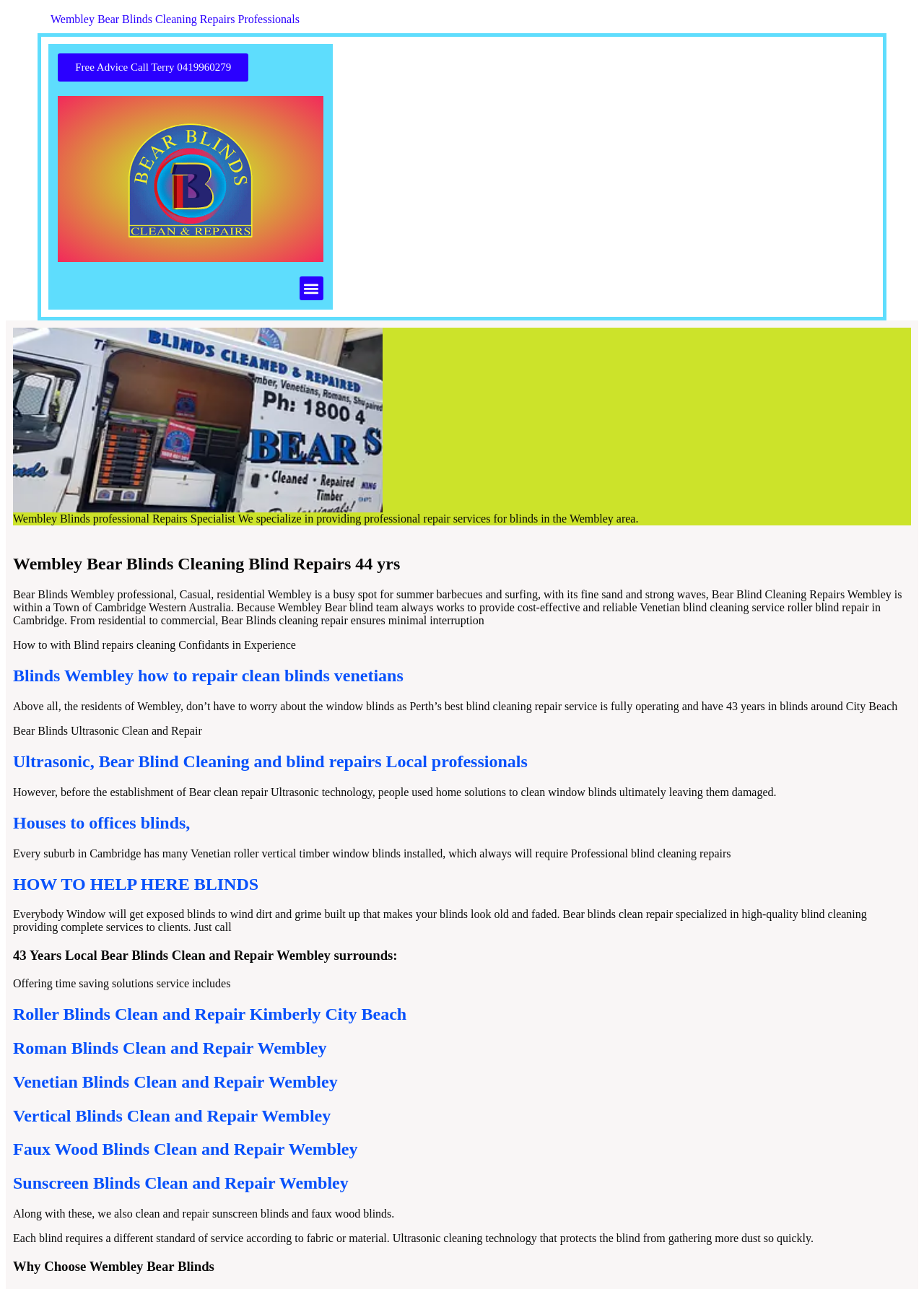What is the name of the person to call for a free estimation?
Using the image, provide a concise answer in one word or a short phrase.

Terry